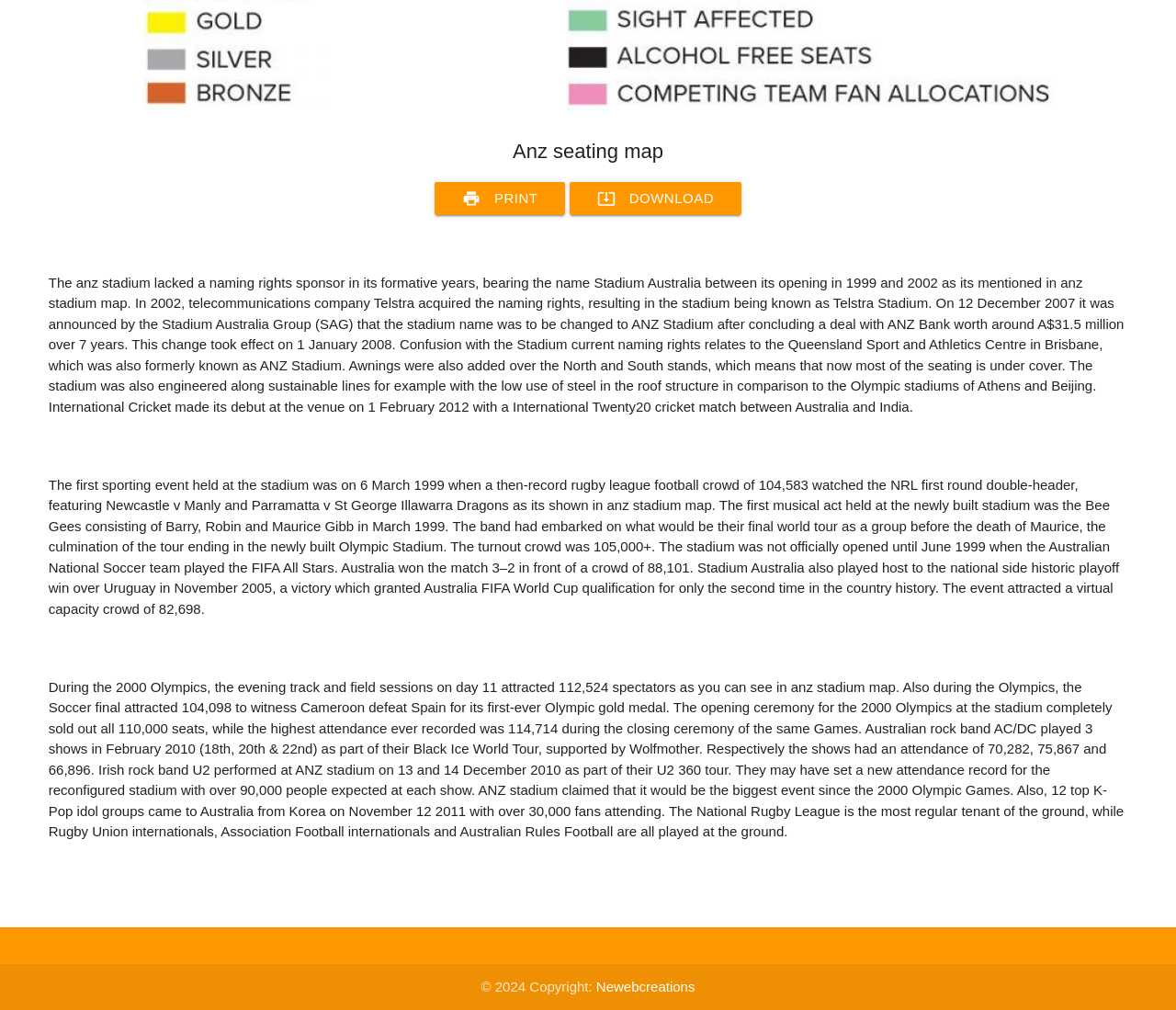Refer to the element description system_update_altDownload and identify the corresponding bounding box in the screenshot. Format the coordinates as (top-left x, top-left y, bottom-right x, bottom-right y) with values in the range of 0 to 1.

[0.484, 0.18, 0.63, 0.213]